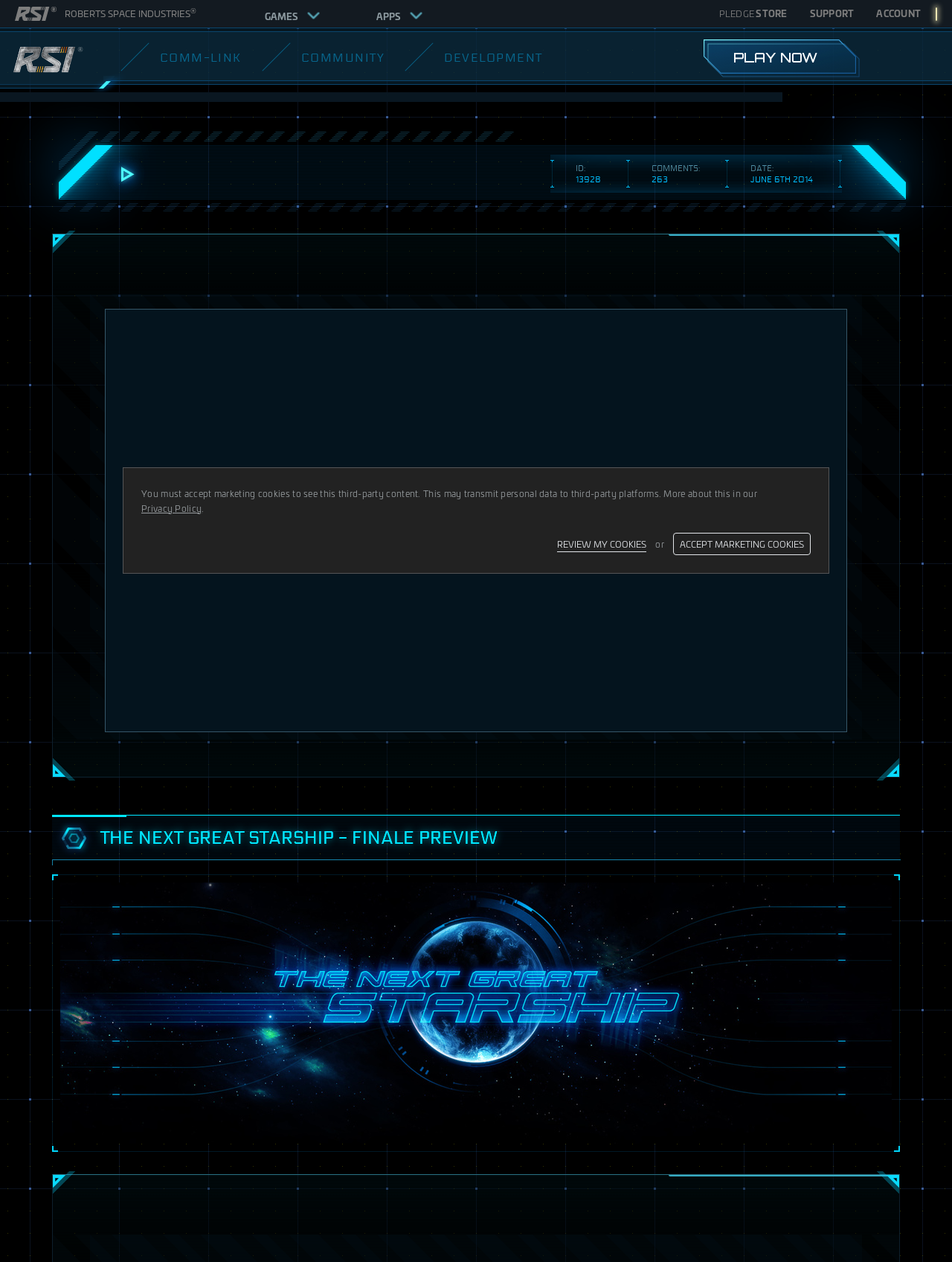What is the text of the heading below the ID number? Based on the image, give a response in one word or a short phrase.

COMMENTS: